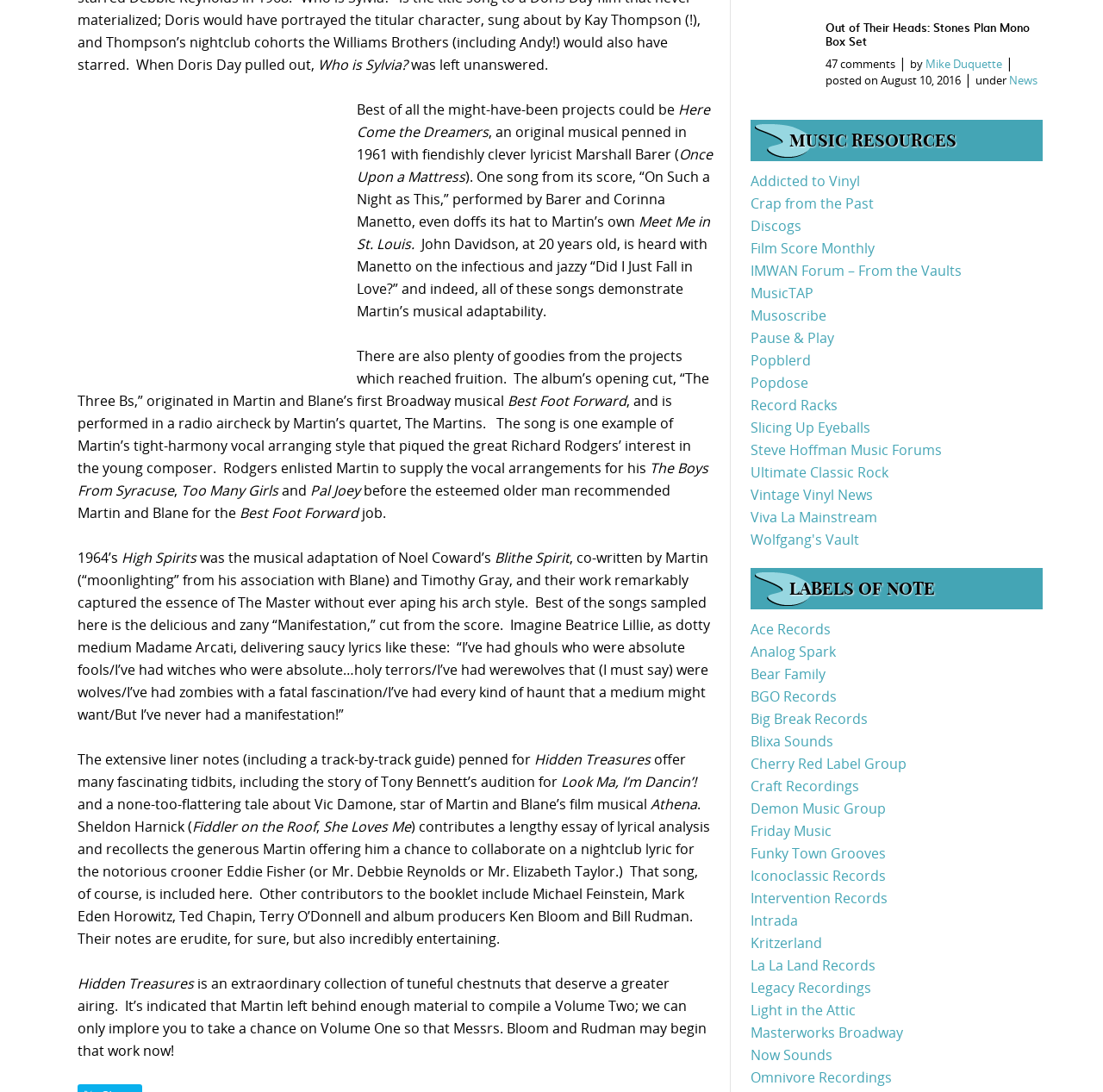Determine the bounding box for the UI element described here: "Vintage Vinyl News".

[0.68, 0.444, 0.791, 0.462]